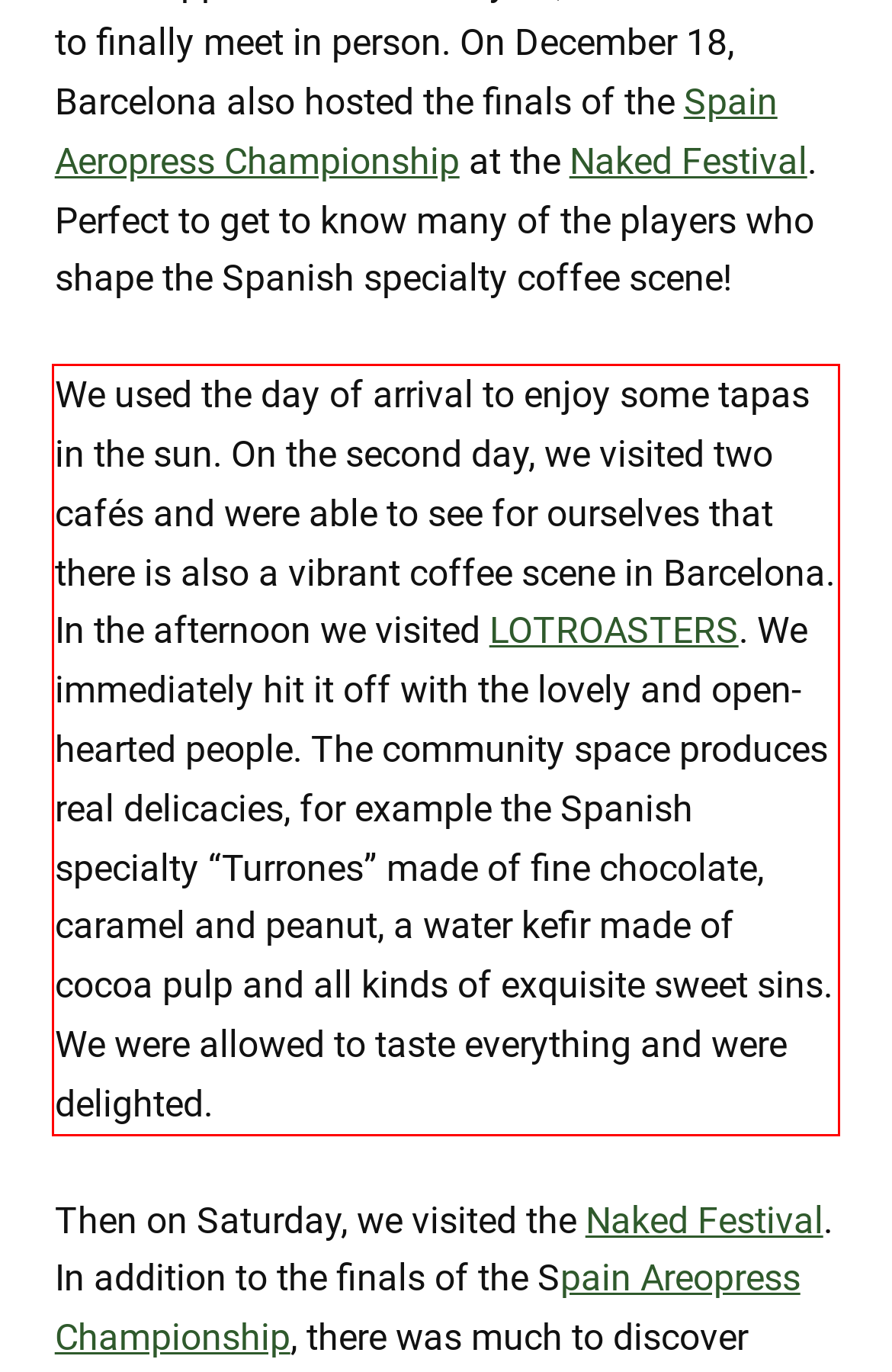Perform OCR on the text inside the red-bordered box in the provided screenshot and output the content.

We used the day of arrival to enjoy some tapas in the sun. On the second day, we visited two cafés and were able to see for ourselves that there is also a vibrant coffee scene in Barcelona. In the afternoon we visited LOTROASTERS. We immediately hit it off with the lovely and open-hearted people. The community space produces real delicacies, for example the Spanish specialty “Turrones” made of fine chocolate, caramel and peanut, a water kefir made of cocoa pulp and all kinds of exquisite sweet sins. We were allowed to taste everything and were delighted.